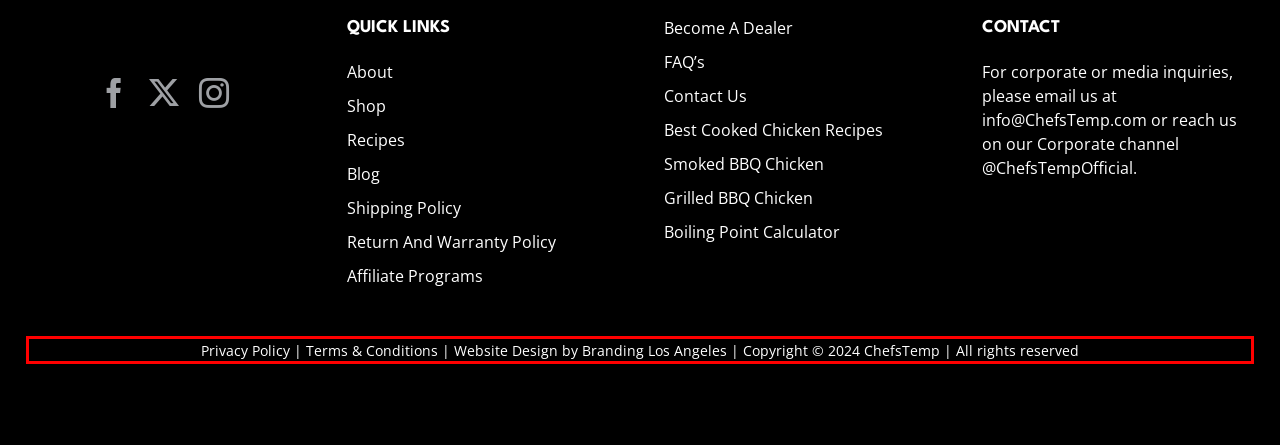Given a screenshot of a webpage containing a red rectangle bounding box, extract and provide the text content found within the red bounding box.

Privacy Policy | Terms & Conditions | Website Design by Branding Los Angeles | Copyright © 2024 ChefsTemp | All rights reserved